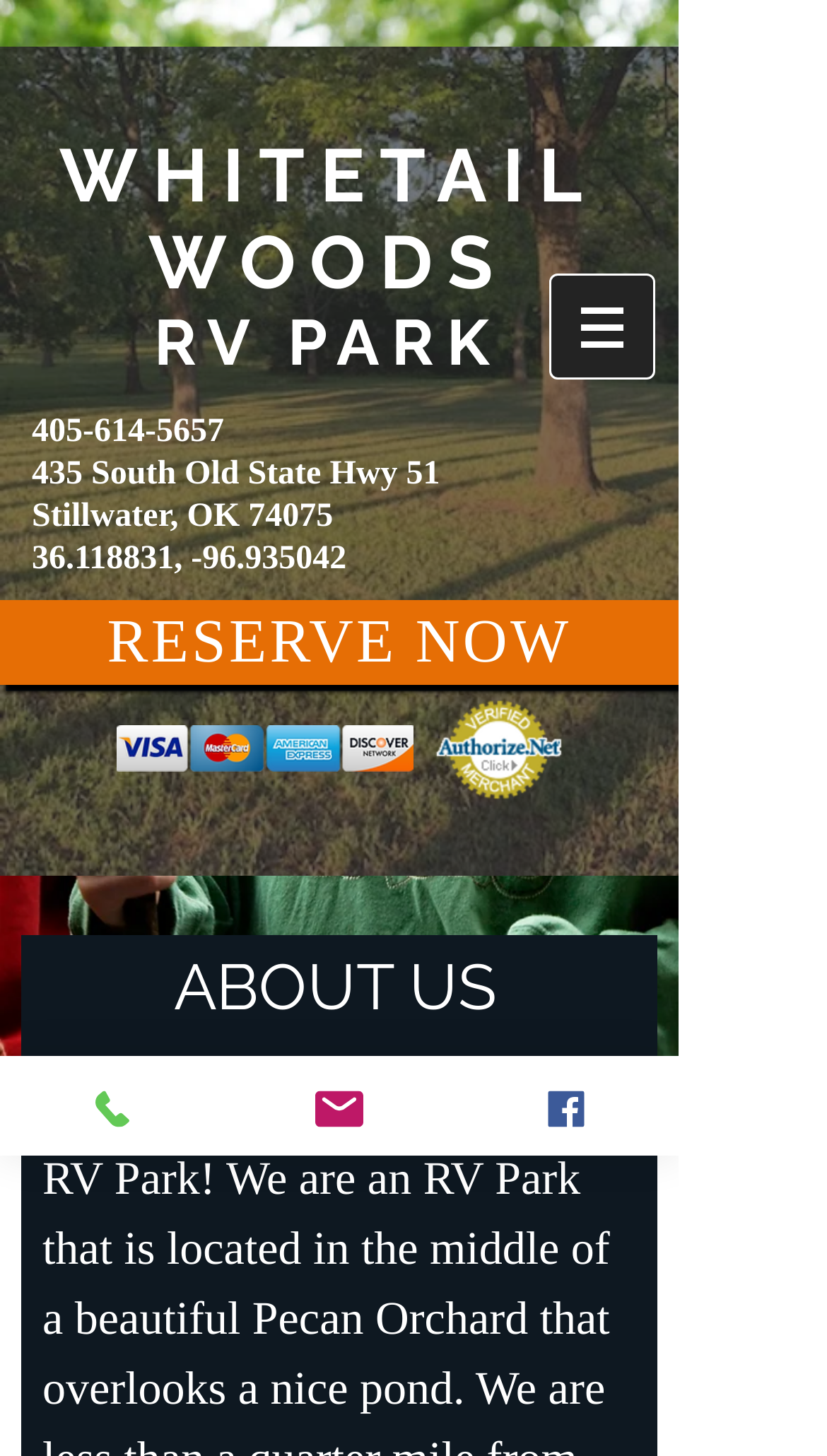Answer succinctly with a single word or phrase:
Is the website secure?

Yes